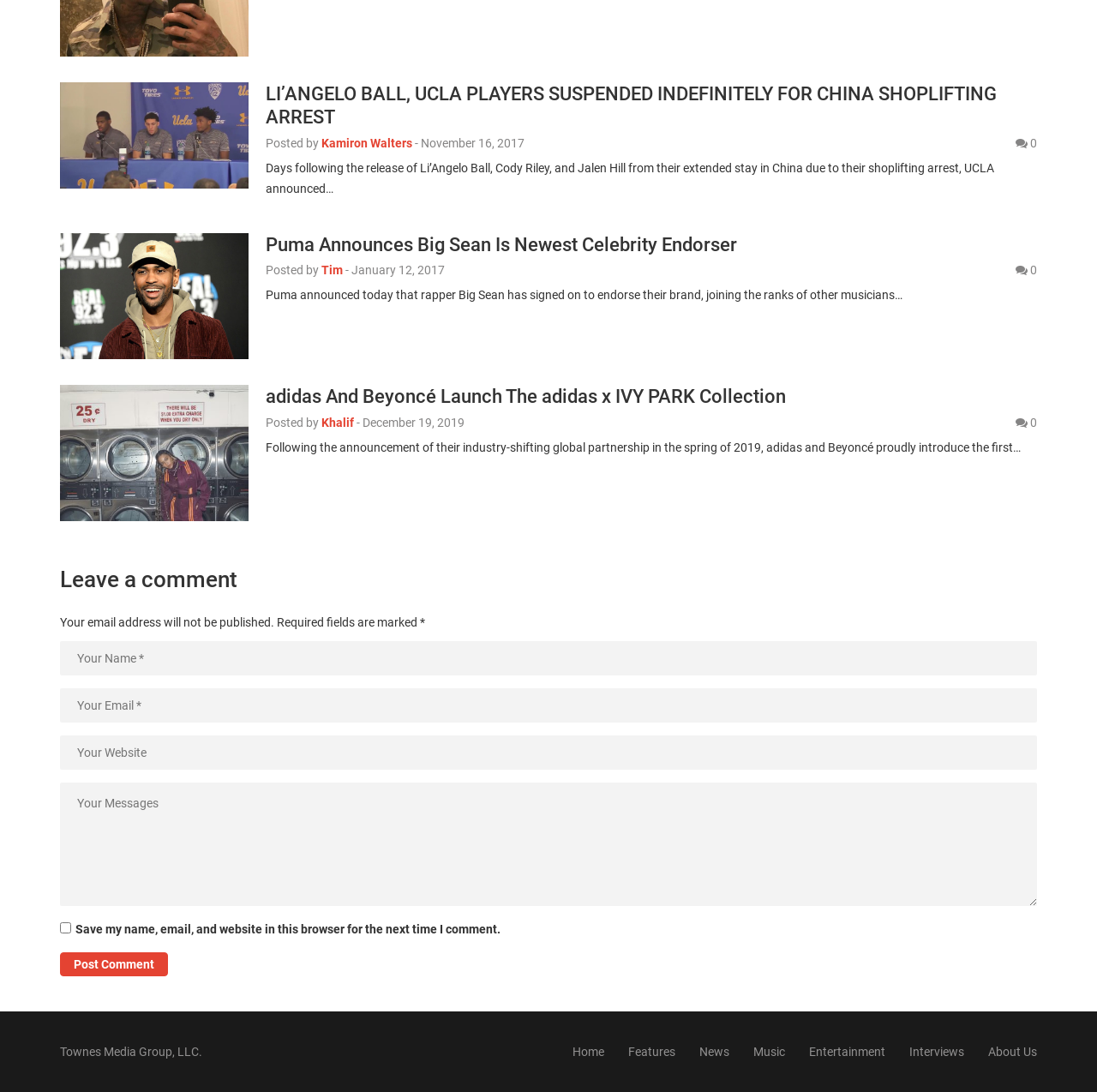With reference to the screenshot, provide a detailed response to the question below:
What is the date of the third article?

The third article has a 'Posted by' section, which mentions the date as 'December 19, 2019'.